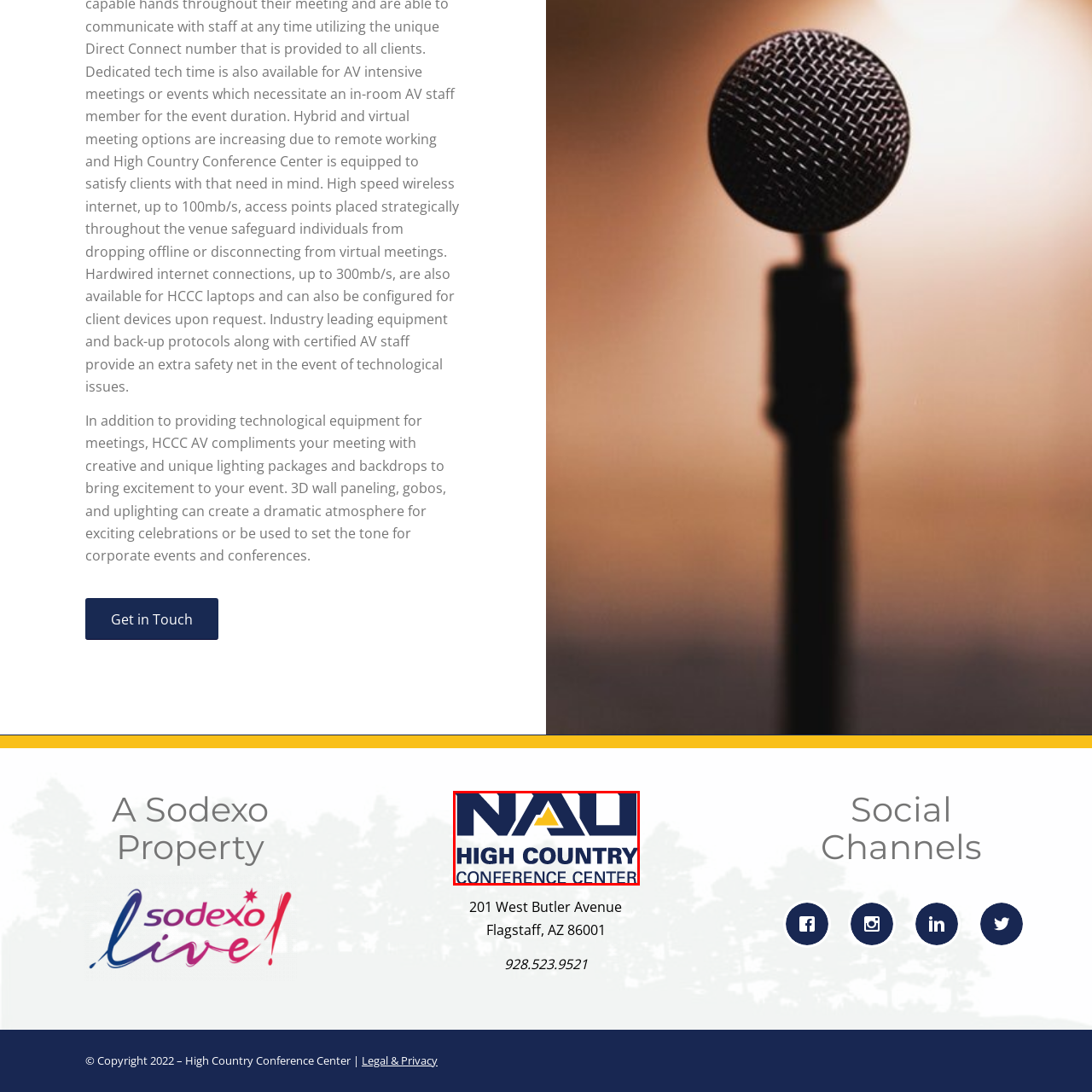Concentrate on the image bordered by the red line and give a one-word or short phrase answer to the following question:
What is the purpose of the facility?

Conference Center